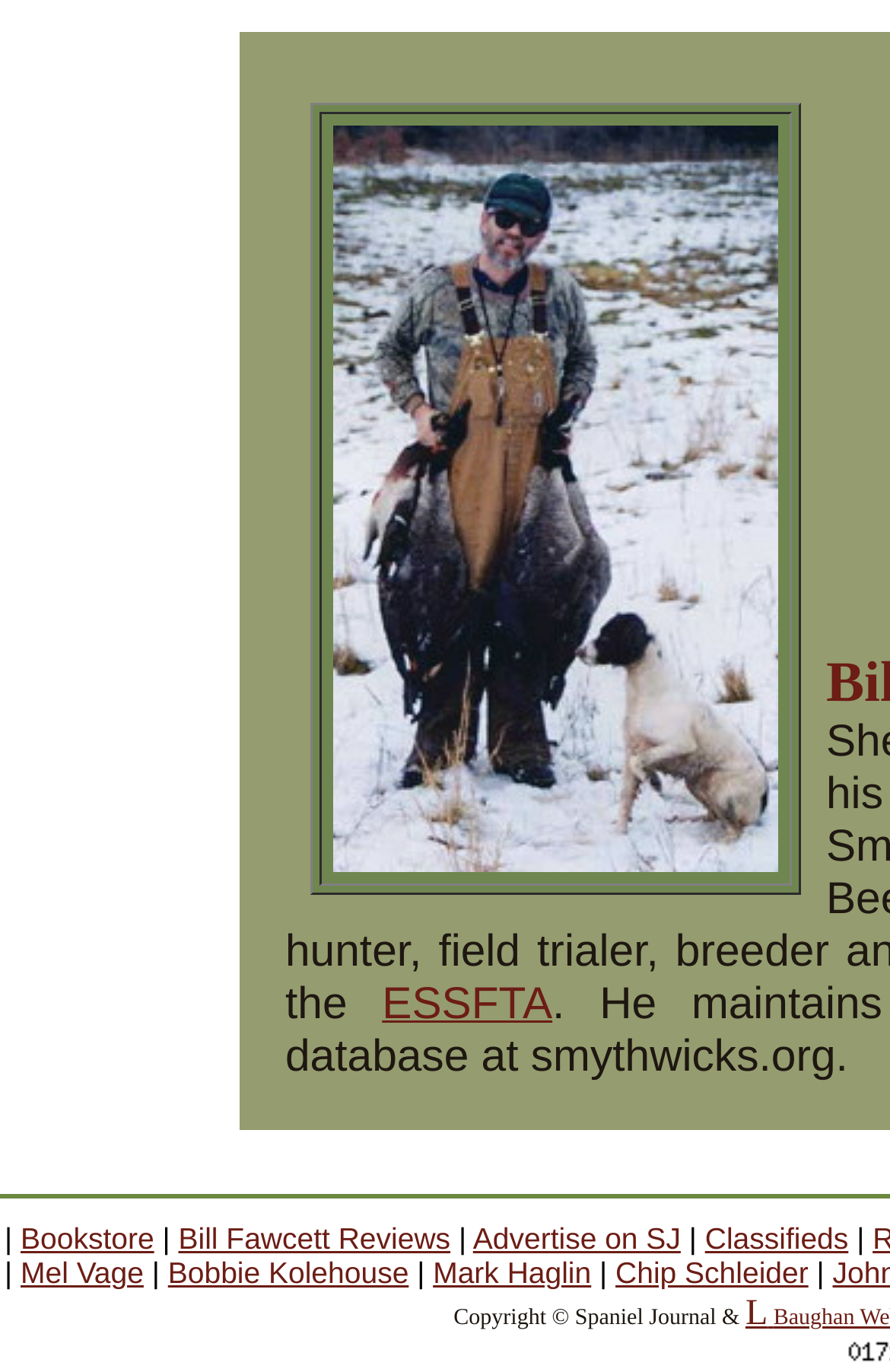What is the content of the table at the top of the webpage?
Refer to the image and provide a one-word or short phrase answer.

ESSFTA image